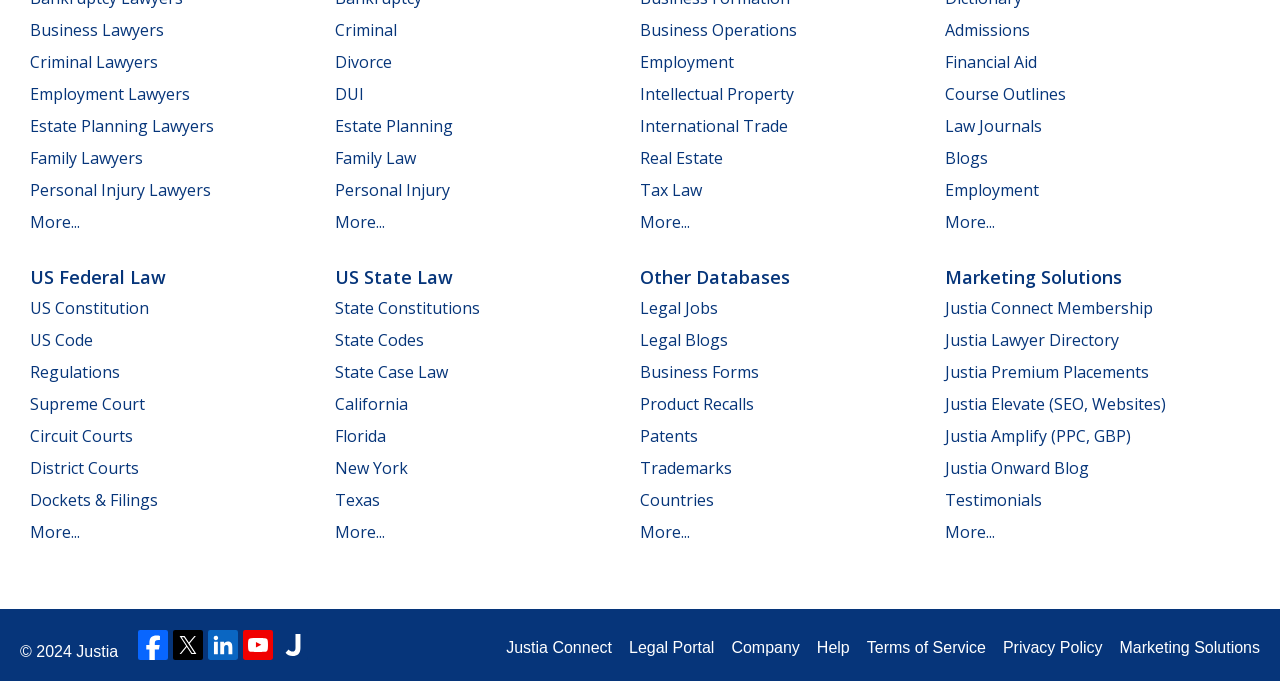Pinpoint the bounding box coordinates of the element you need to click to execute the following instruction: "Explore Marketing Solutions". The bounding box should be represented by four float numbers between 0 and 1, in the format [left, top, right, bottom].

[0.738, 0.389, 0.877, 0.424]